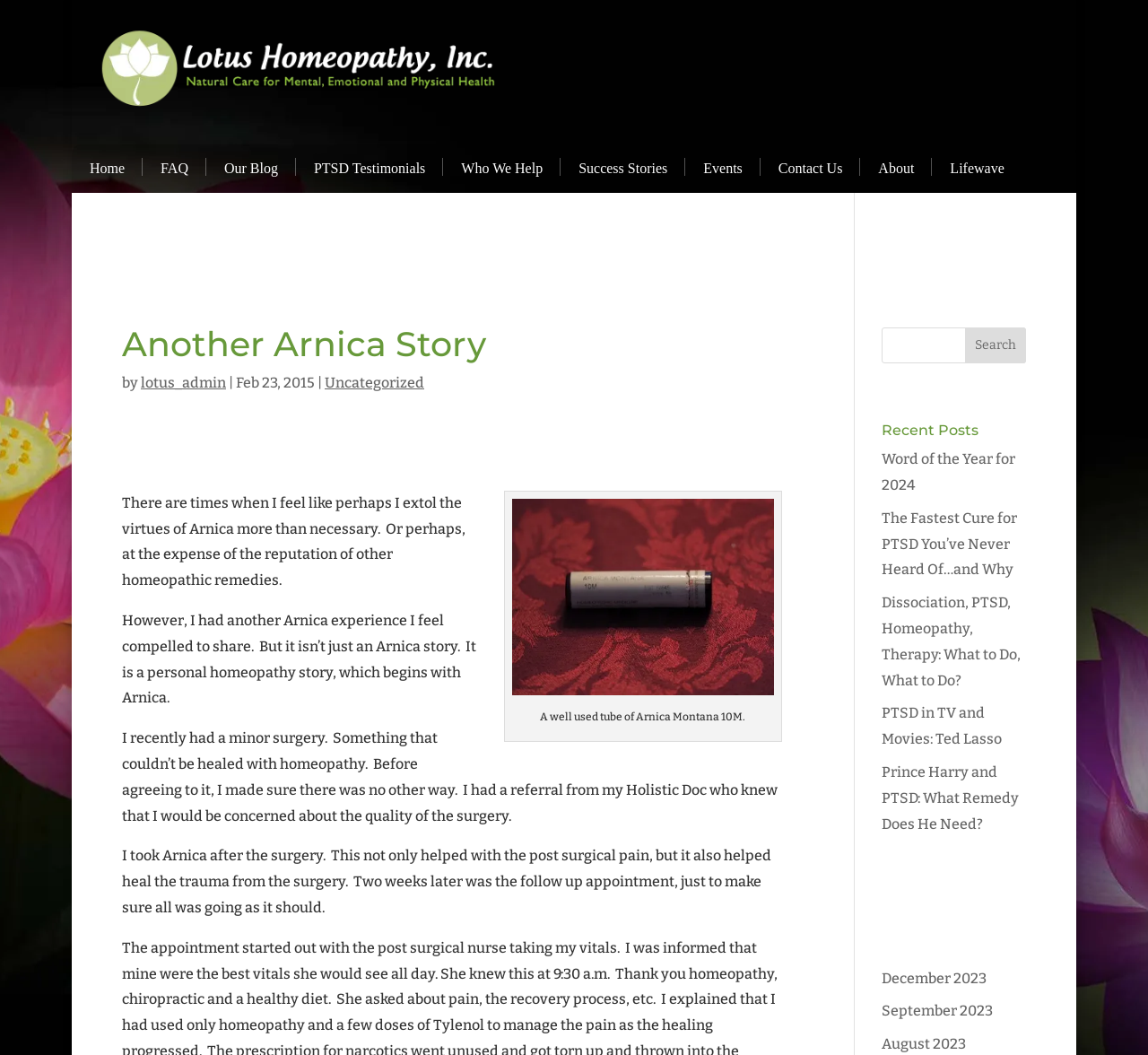Can you extract the headline from the webpage for me?

Another Arnica Story